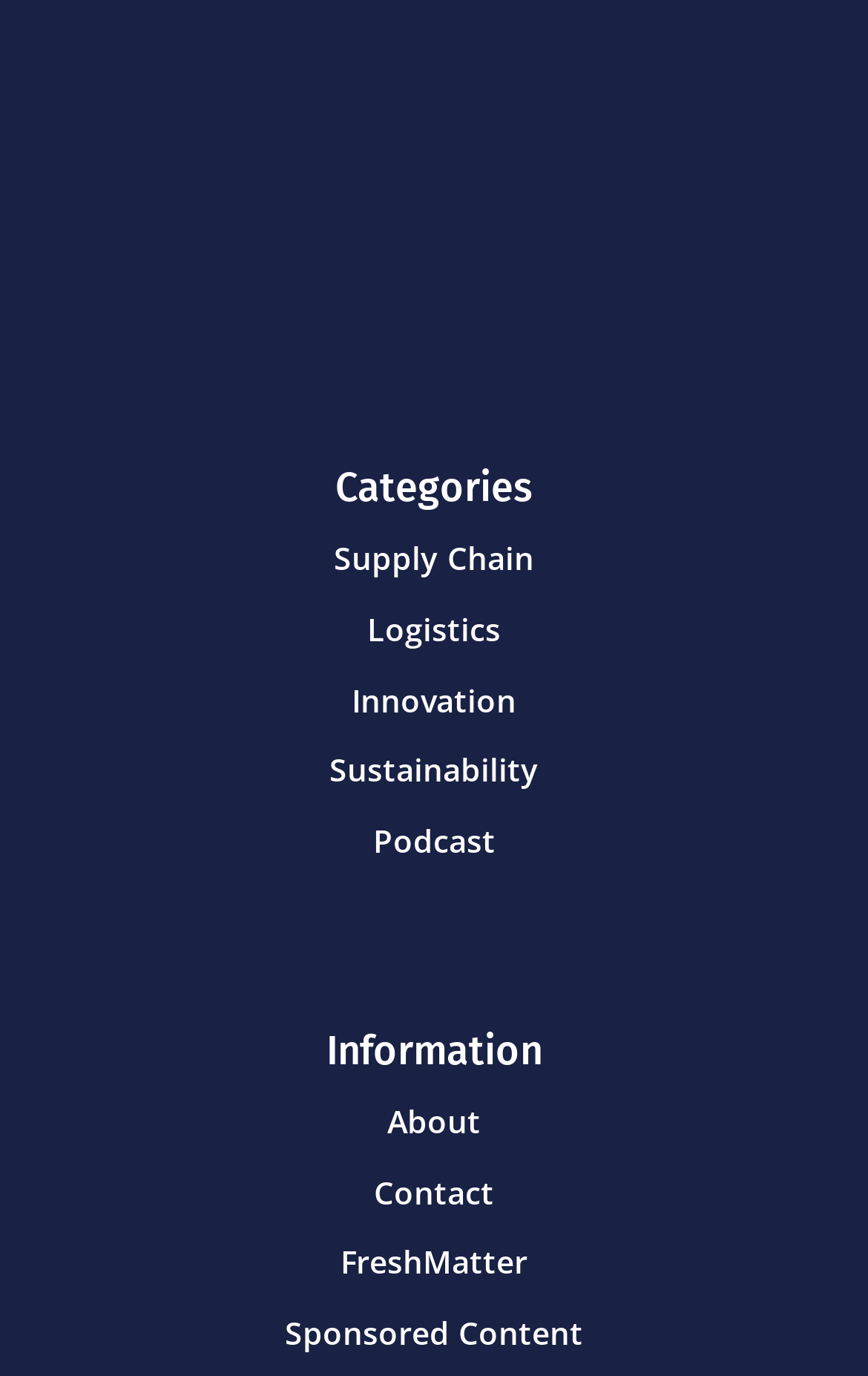Identify the bounding box for the described UI element: "Supply Chain".

[0.385, 0.39, 0.615, 0.421]